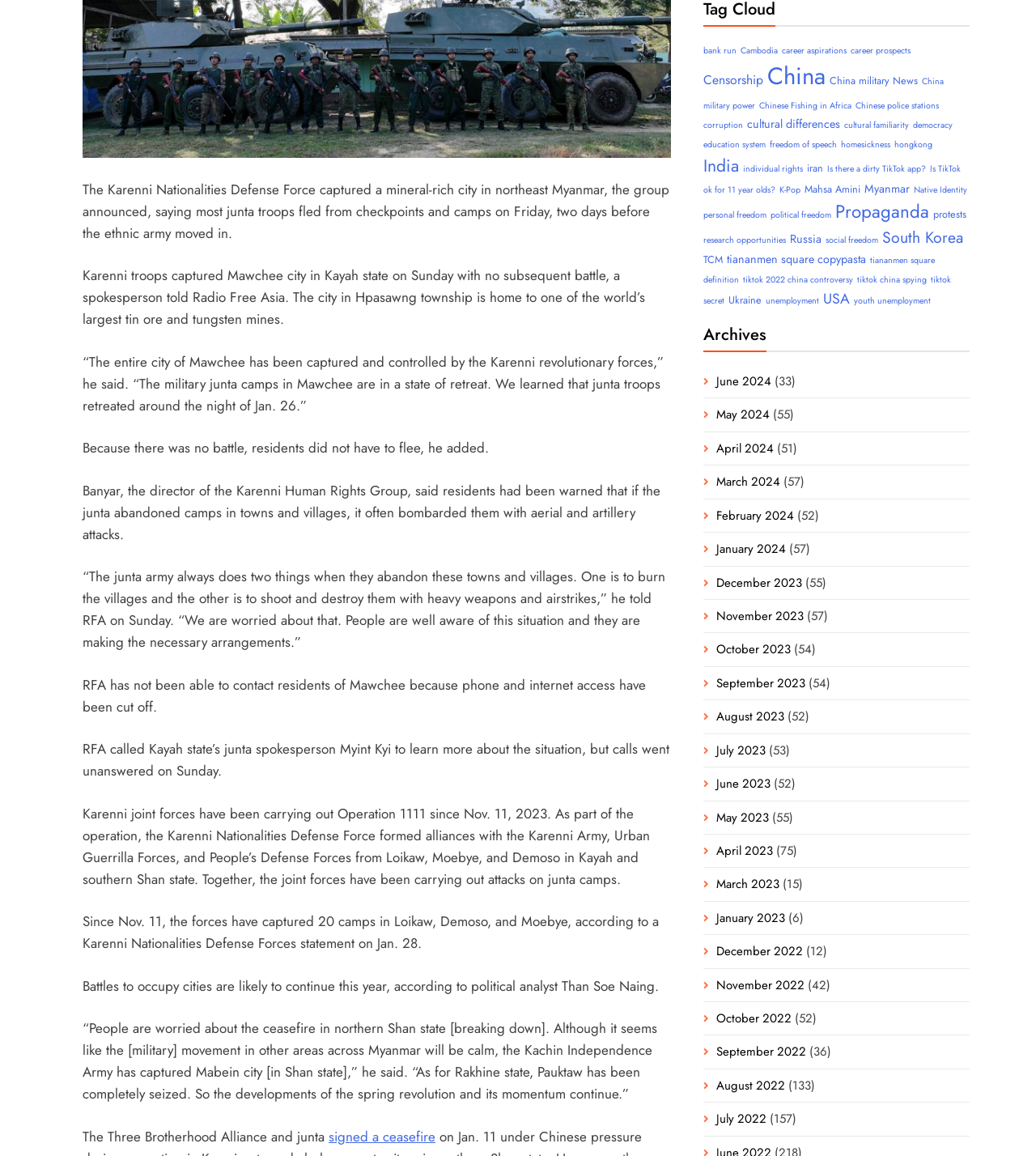Identify the bounding box of the UI element that matches this description: "China military power".

[0.679, 0.065, 0.911, 0.097]